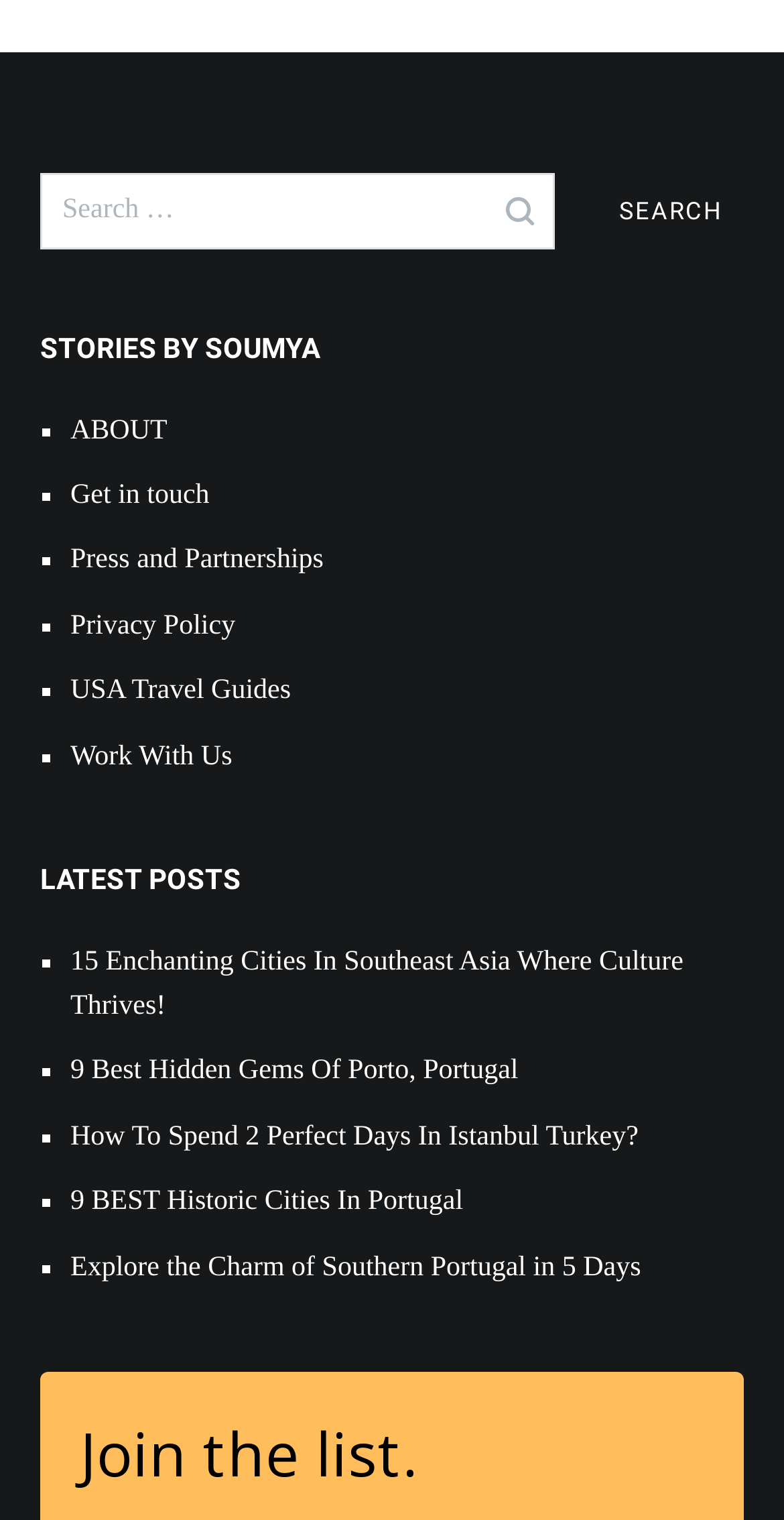Bounding box coordinates are specified in the format (top-left x, top-left y, bottom-right x, bottom-right y). All values are floating point numbers bounded between 0 and 1. Please provide the bounding box coordinate of the region this sentence describes: Privacy Policy

[0.09, 0.391, 0.949, 0.421]